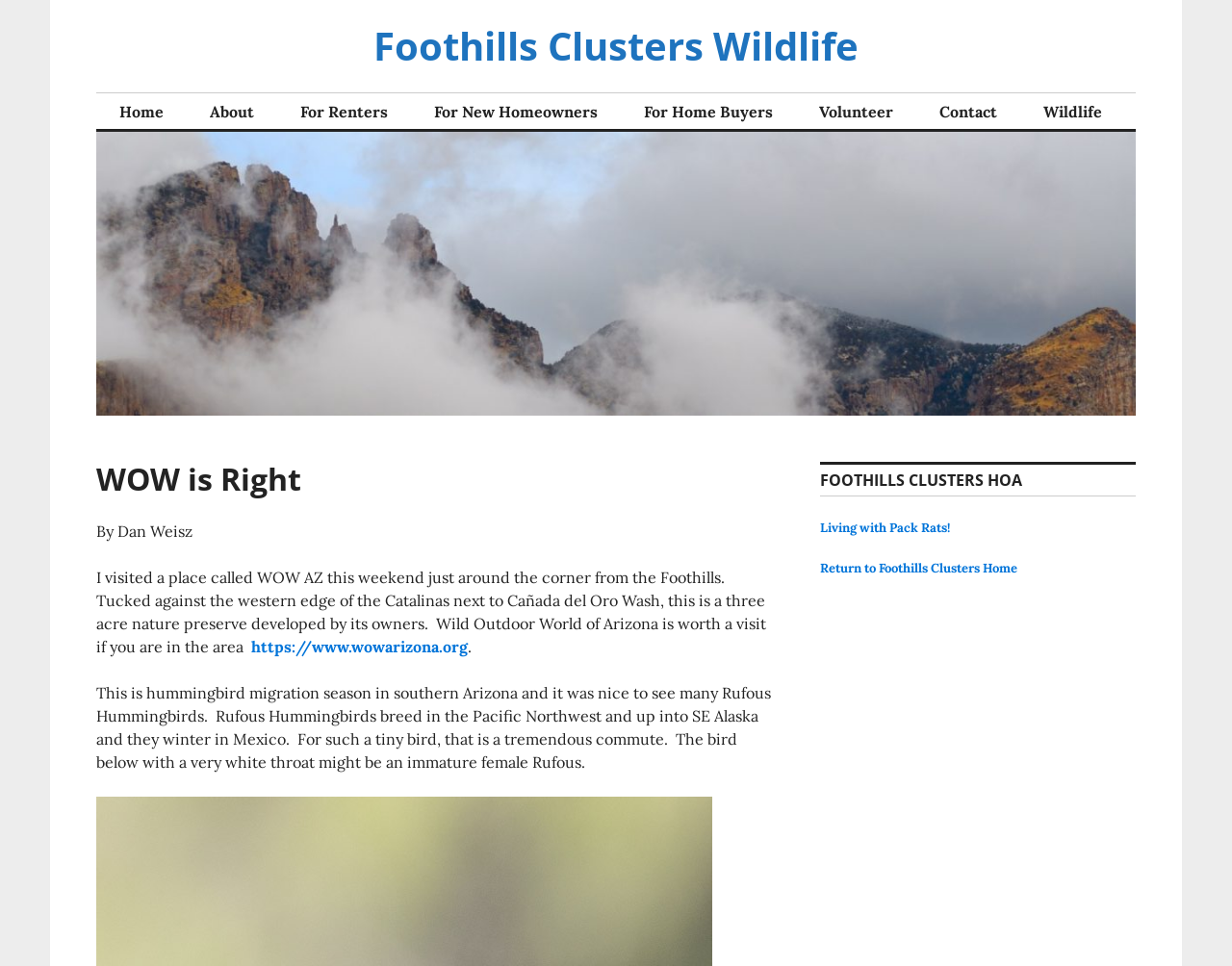Show the bounding box coordinates of the element that should be clicked to complete the task: "Visit Foothills Clusters Wildlife".

[0.303, 0.02, 0.697, 0.075]